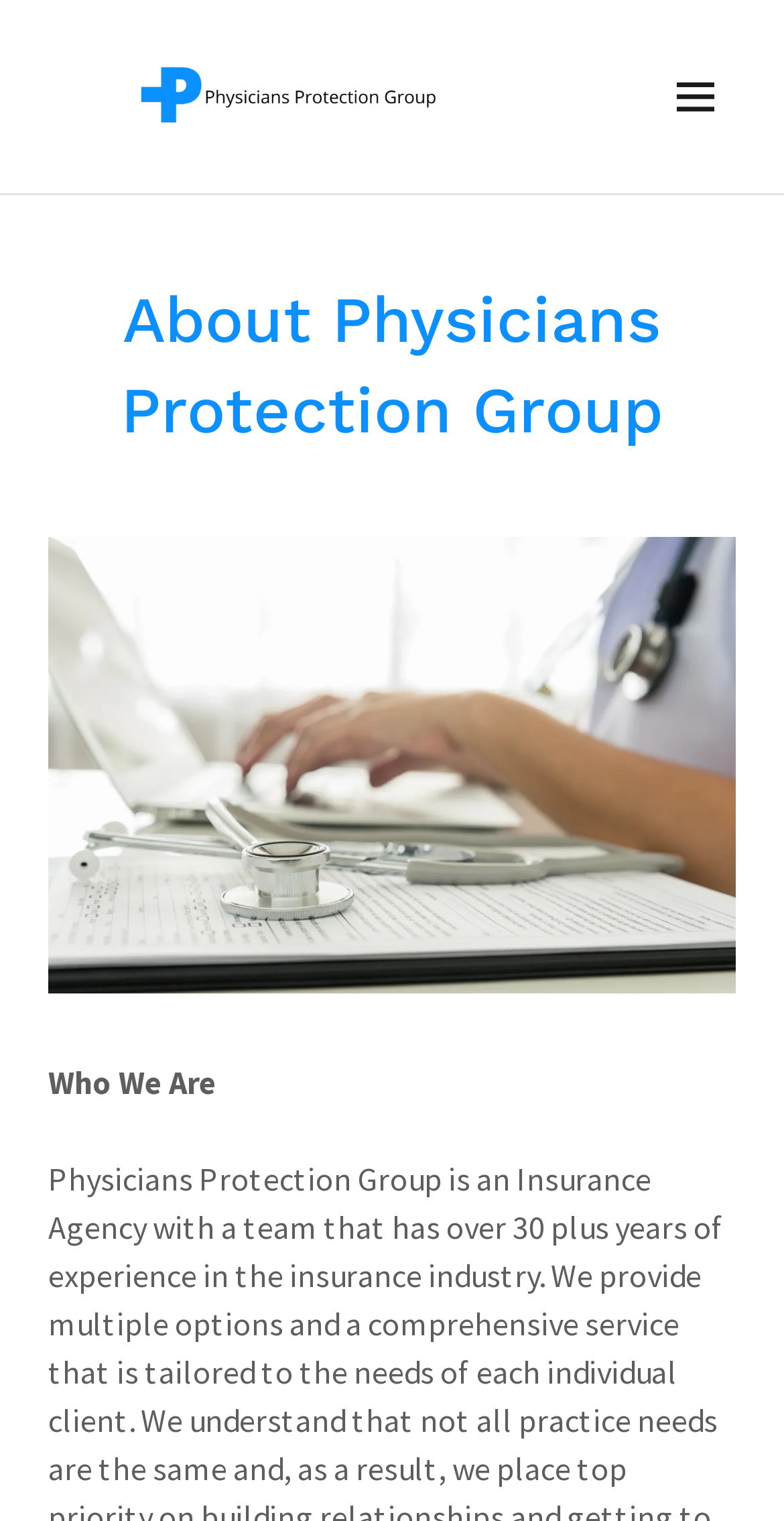What is the purpose of the button at the top right?
Refer to the image and give a detailed answer to the query.

The button element with the description 'Hamburger Site Navigation Icon' is located at the top right of the webpage, suggesting that it is used for site navigation, and when clicked, it will expand or collapse the navigation menu.